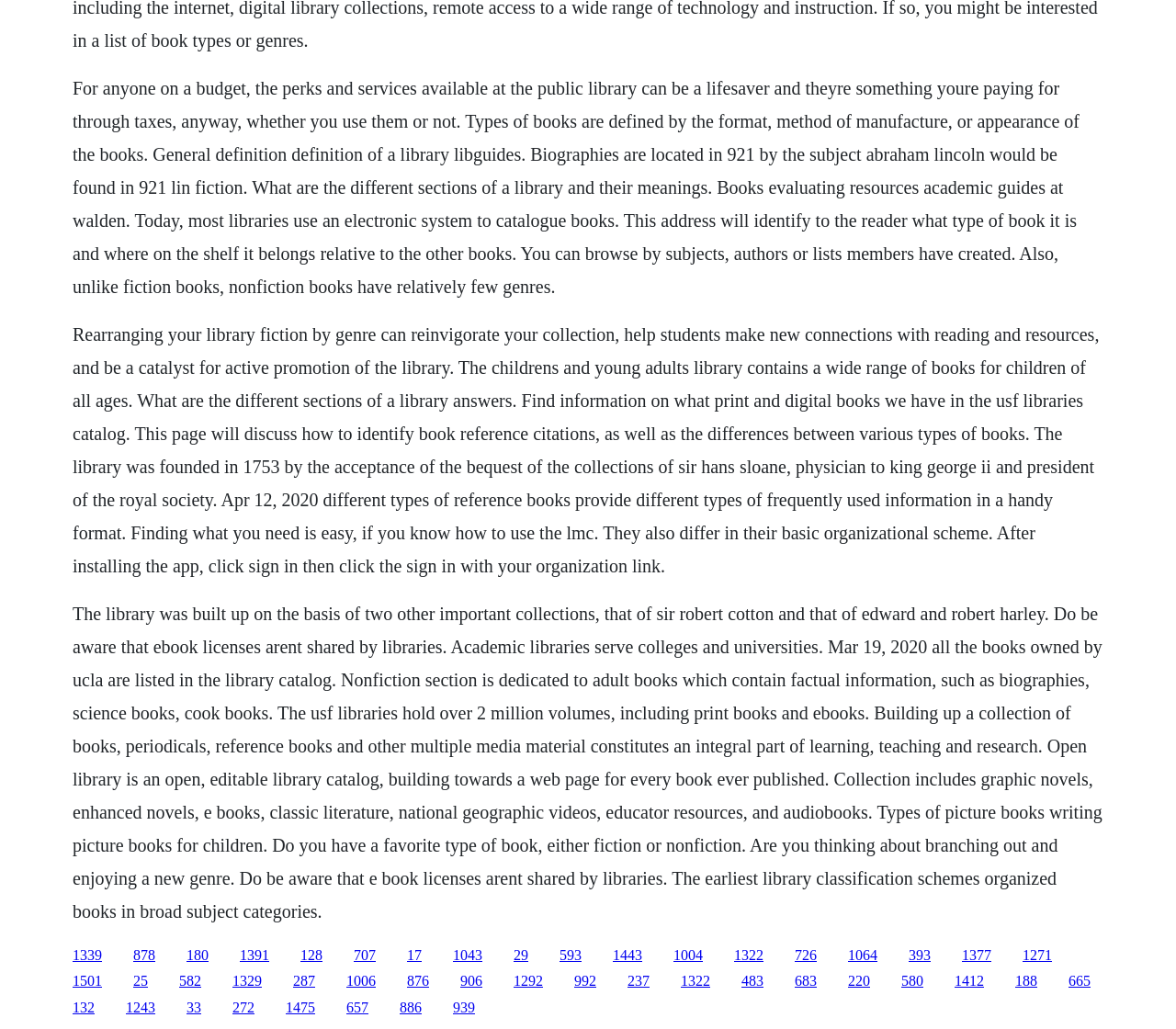What is the difference between fiction and nonfiction books?
Based on the image, provide a one-word or brief-phrase response.

Fiction is imaginary, nonfiction is factual